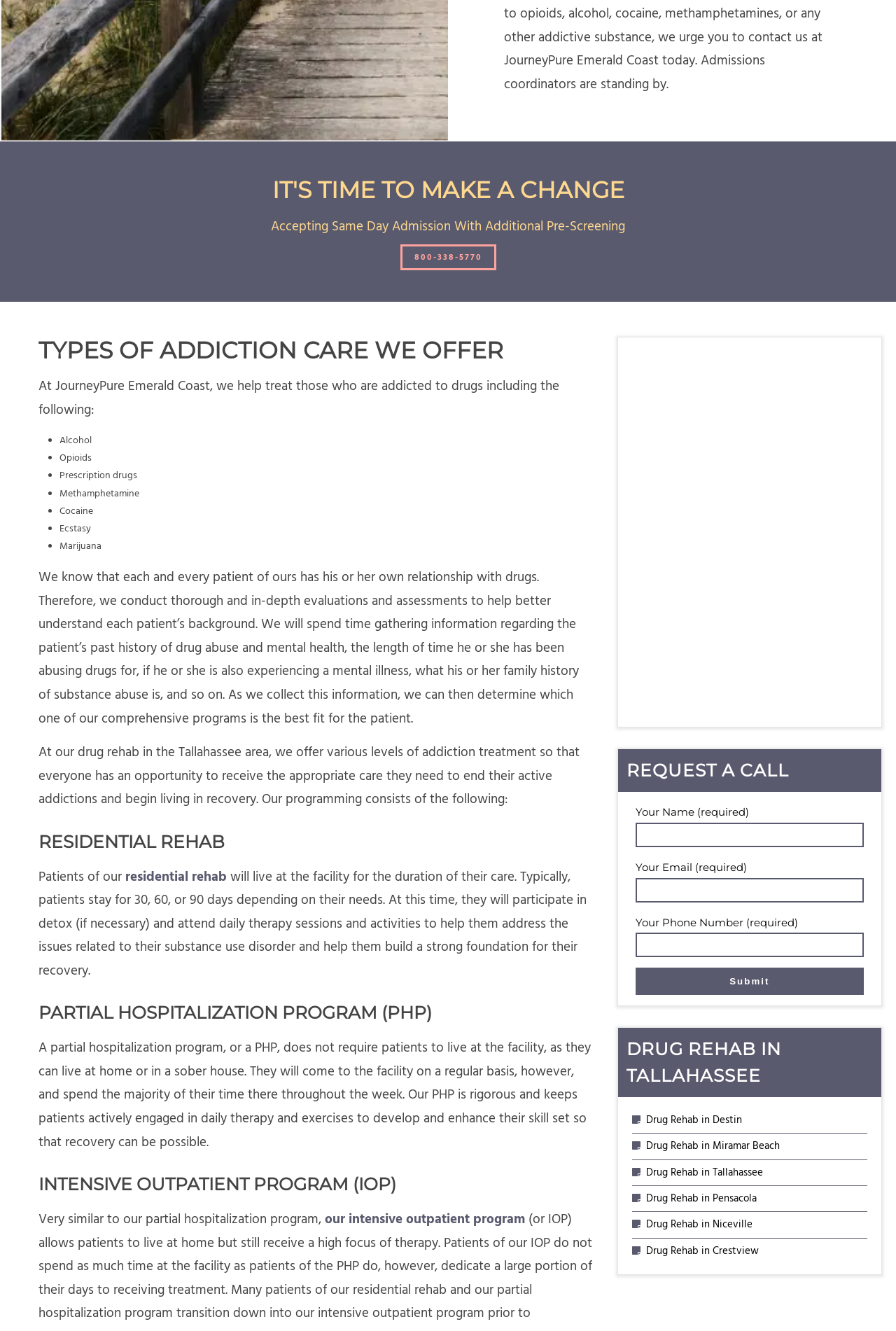Find the bounding box coordinates of the element's region that should be clicked in order to follow the given instruction: "Request a call". The coordinates should consist of four float numbers between 0 and 1, i.e., [left, top, right, bottom].

[0.69, 0.561, 0.984, 0.594]